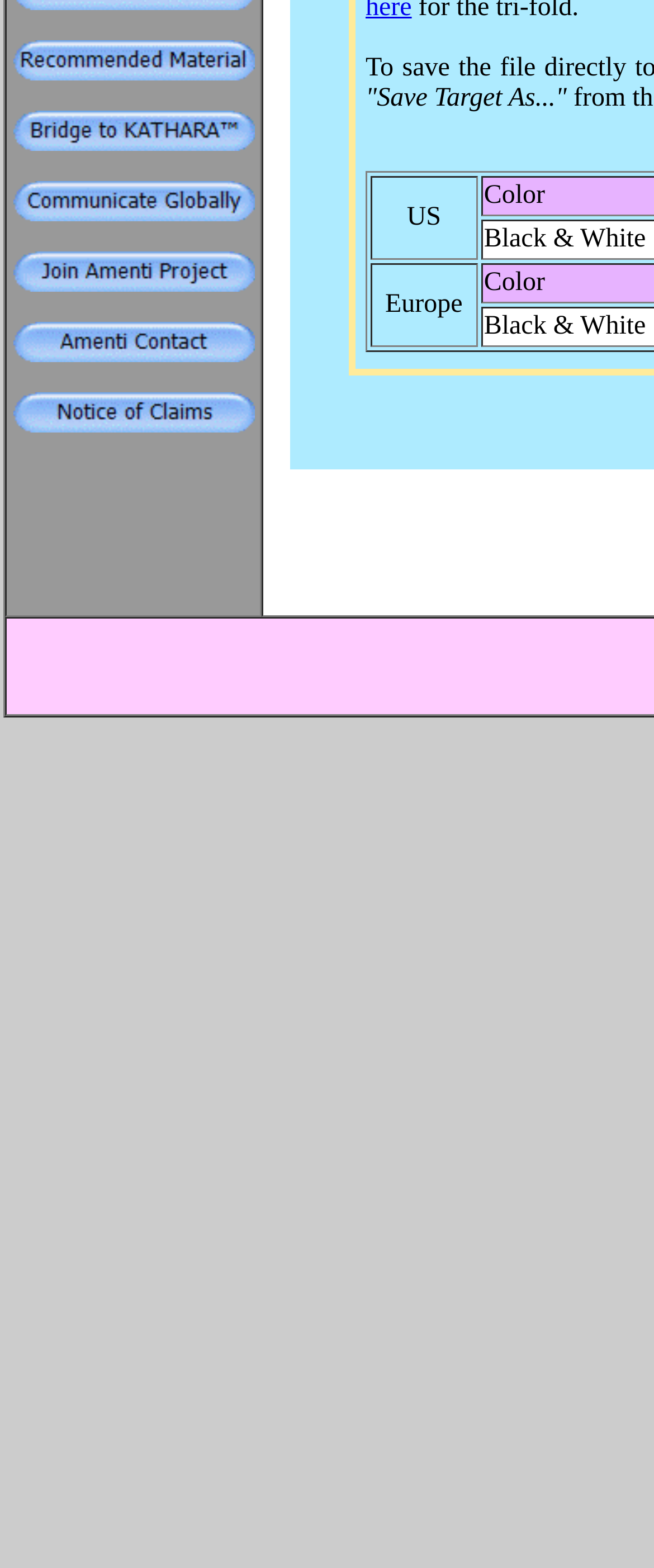Determine the bounding box for the described HTML element: "alt="Recommended Material"". Ensure the coordinates are four float numbers between 0 and 1 in the format [left, top, right, bottom].

[0.019, 0.037, 0.388, 0.056]